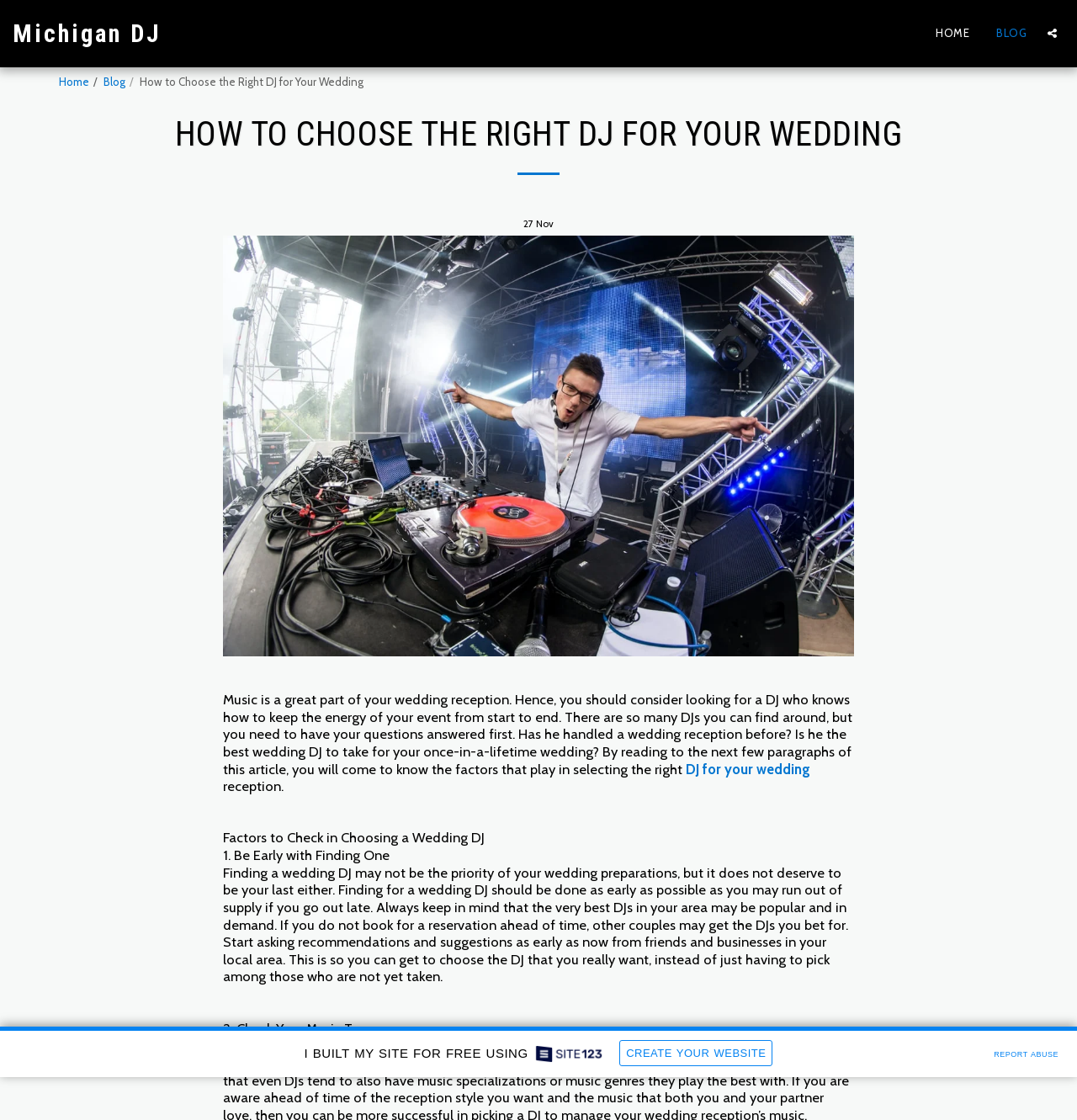What is the date of the article? Based on the screenshot, please respond with a single word or phrase.

11/27/2020